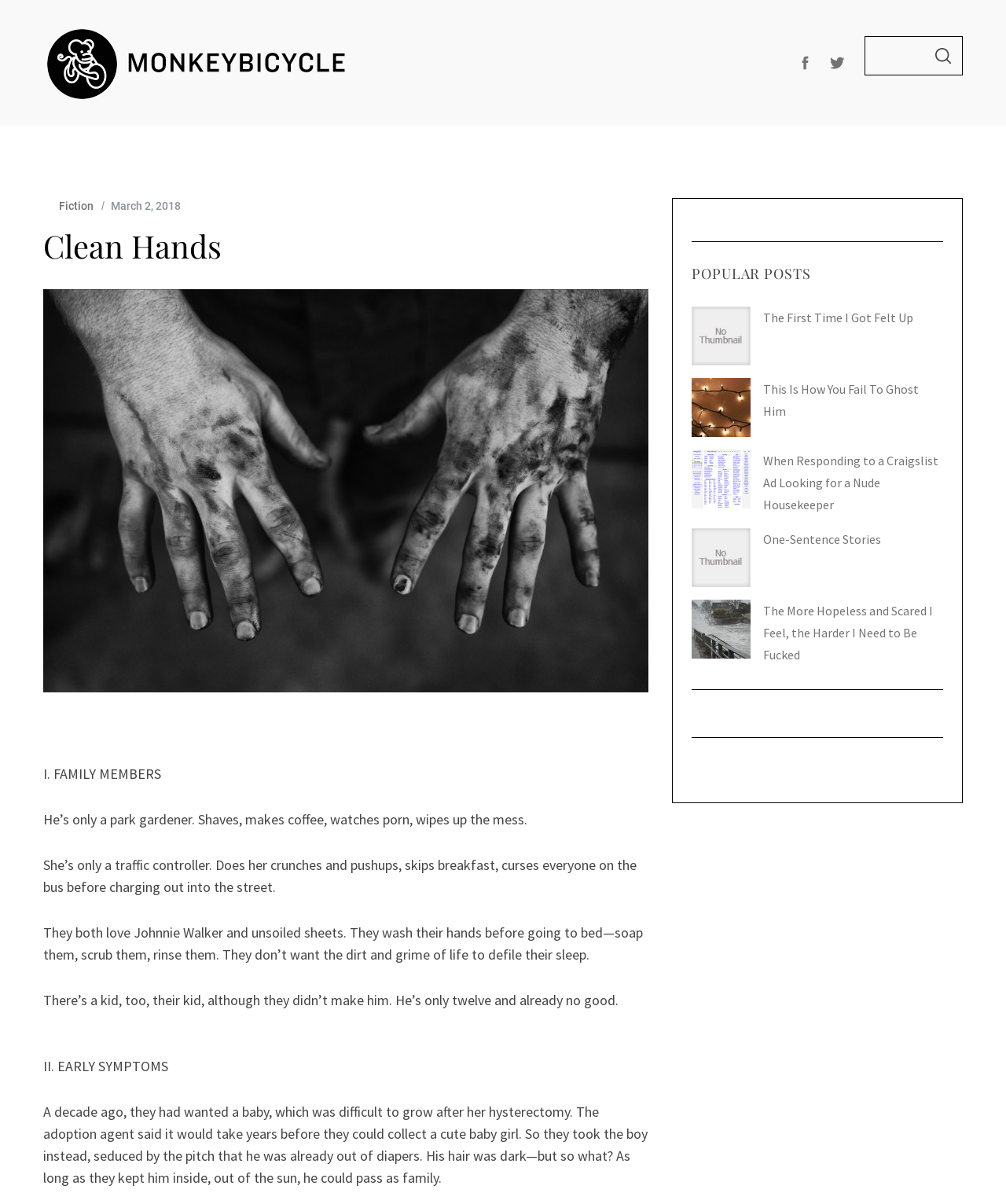Identify the bounding box coordinates of the clickable section necessary to follow the following instruction: "Read the Clean Hands story". The coordinates should be presented as four float numbers from 0 to 1, i.e., [left, top, right, bottom].

[0.043, 0.24, 0.645, 0.575]